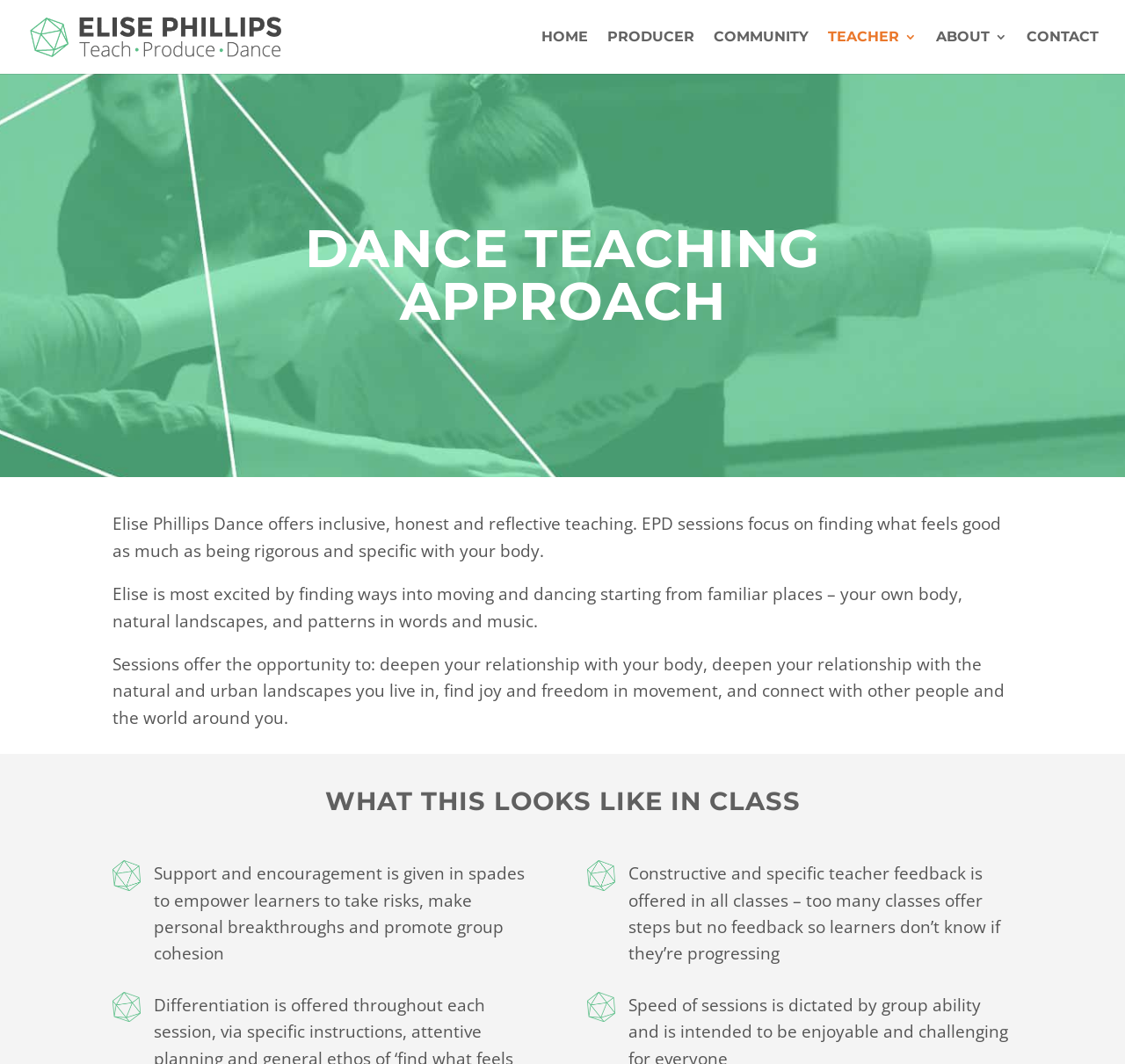Please give a concise answer to this question using a single word or phrase: 
What is the focus of Elise Phillips Dance sessions?

Finding what feels good